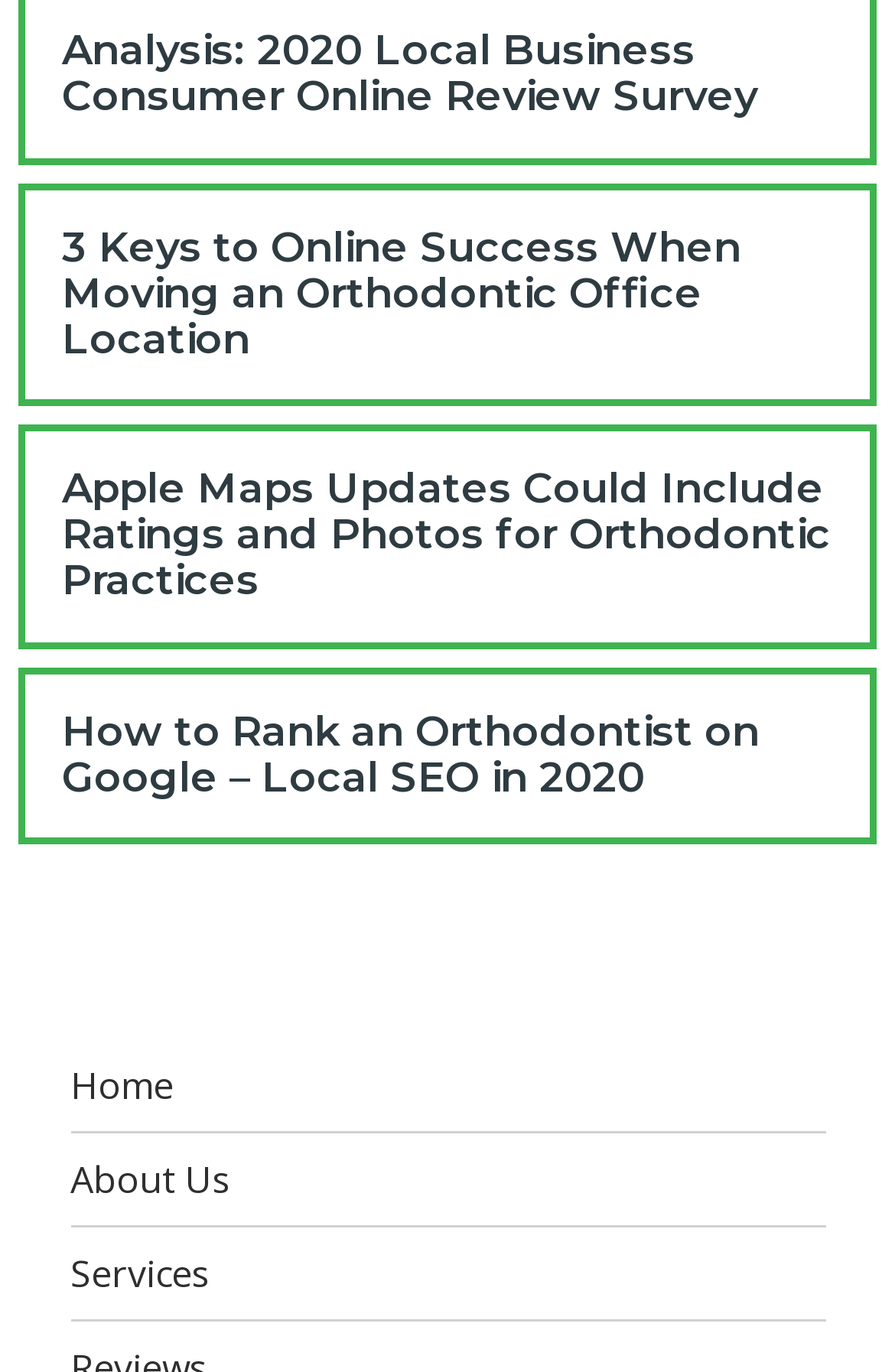Identify the bounding box coordinates for the UI element that matches this description: "Home".

[0.078, 0.773, 0.194, 0.81]